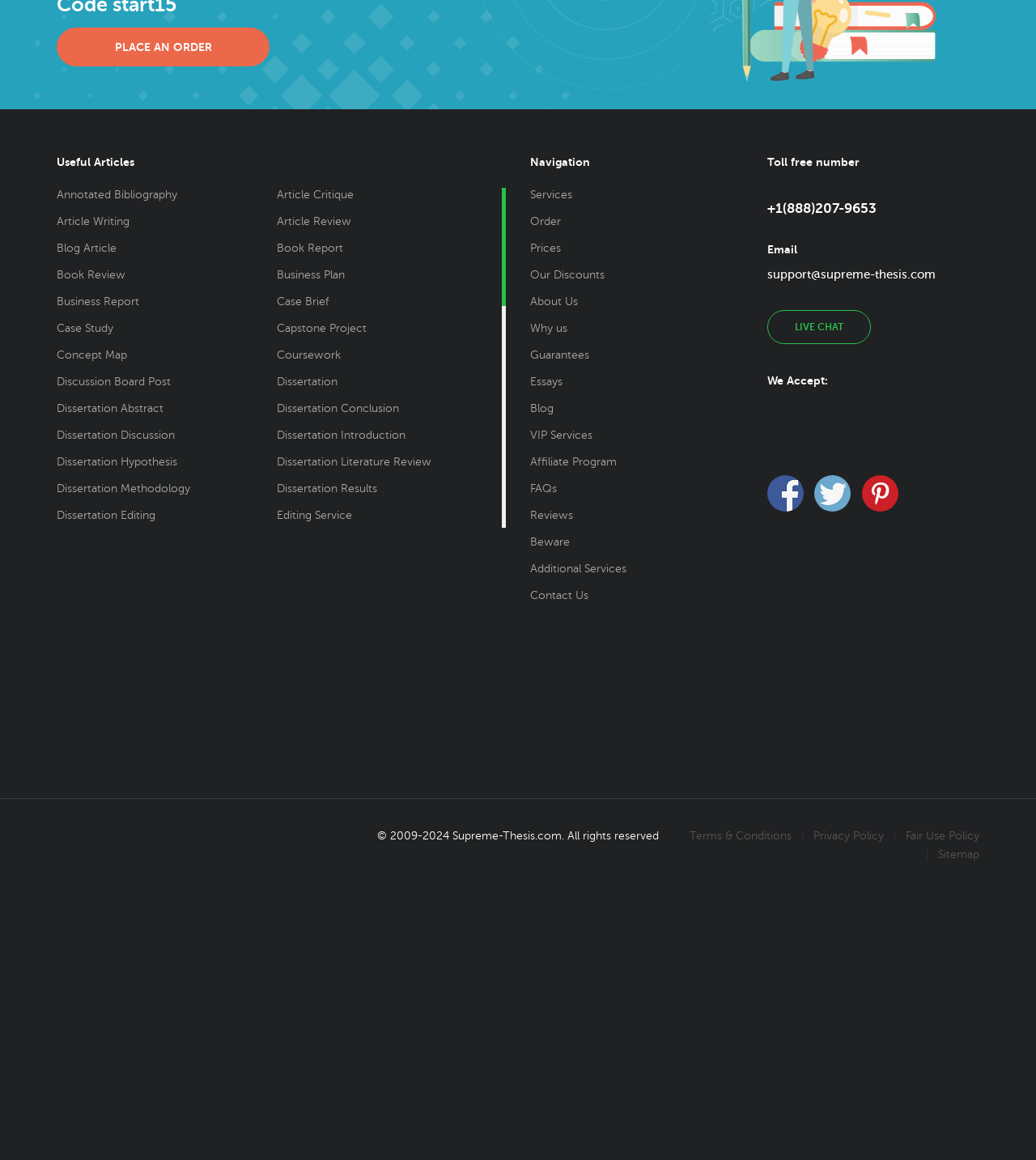Determine the bounding box coordinates for the UI element described. Format the coordinates as (top-left x, top-left y, bottom-right x, bottom-right y) and ensure all values are between 0 and 1. Element description: Marketing Plan

[0.267, 0.6, 0.339, 0.61]